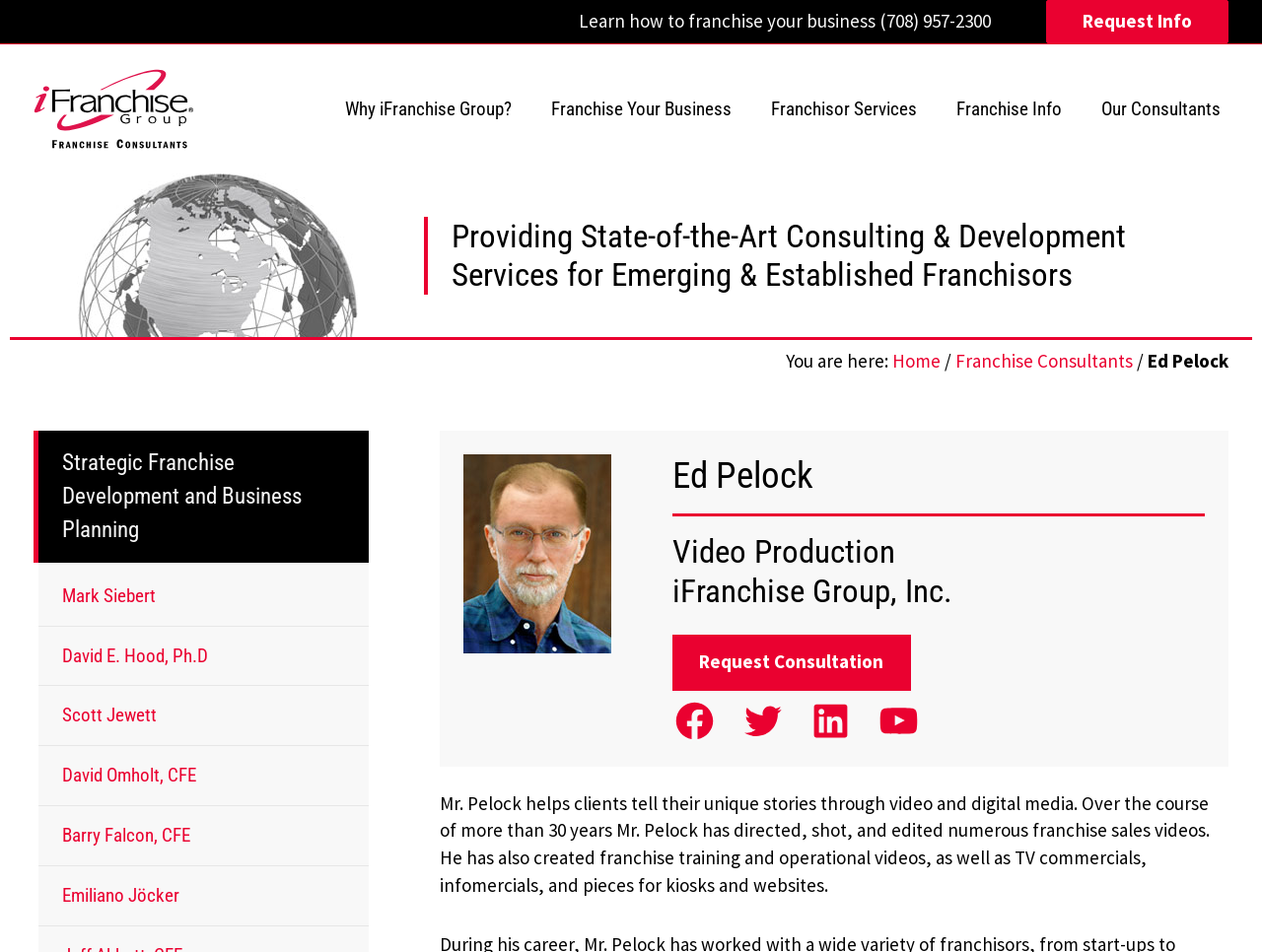Identify and provide the bounding box coordinates of the UI element described: "Our Consultants". The coordinates should be formatted as [left, top, right, bottom], with each number being a float between 0 and 1.

[0.866, 0.092, 0.973, 0.137]